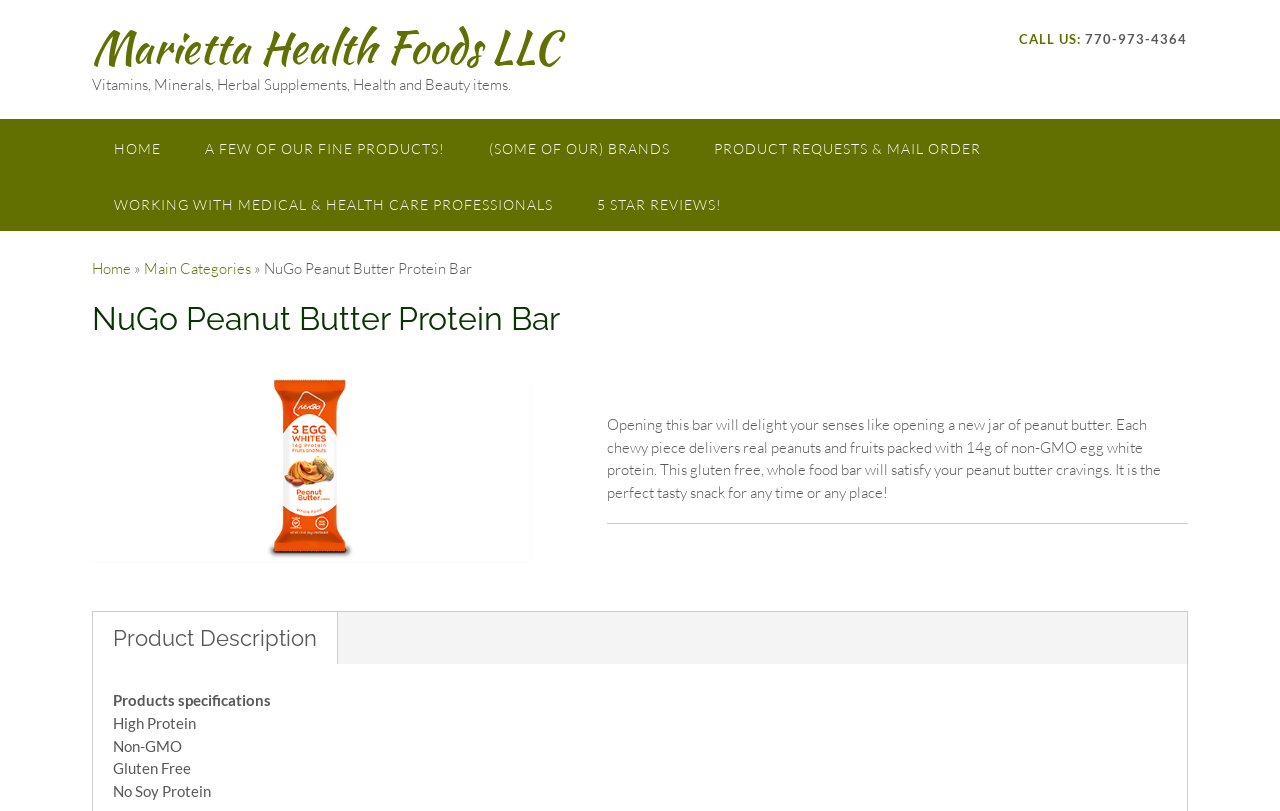Answer this question using a single word or a brief phrase:
What is the name of the product?

NuGo Peanut Butter Protein Bar